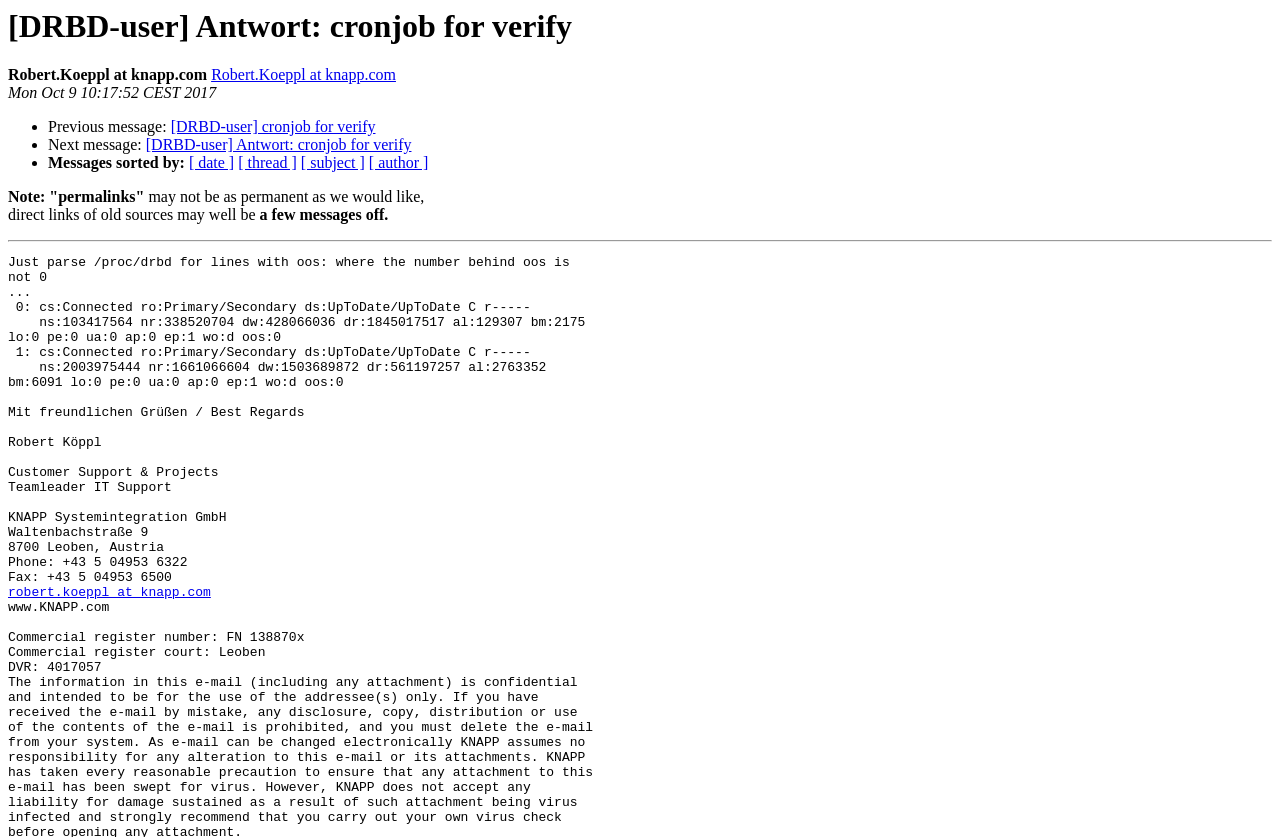Please identify the bounding box coordinates of the area that needs to be clicked to fulfill the following instruction: "View previous message."

[0.038, 0.142, 0.133, 0.162]